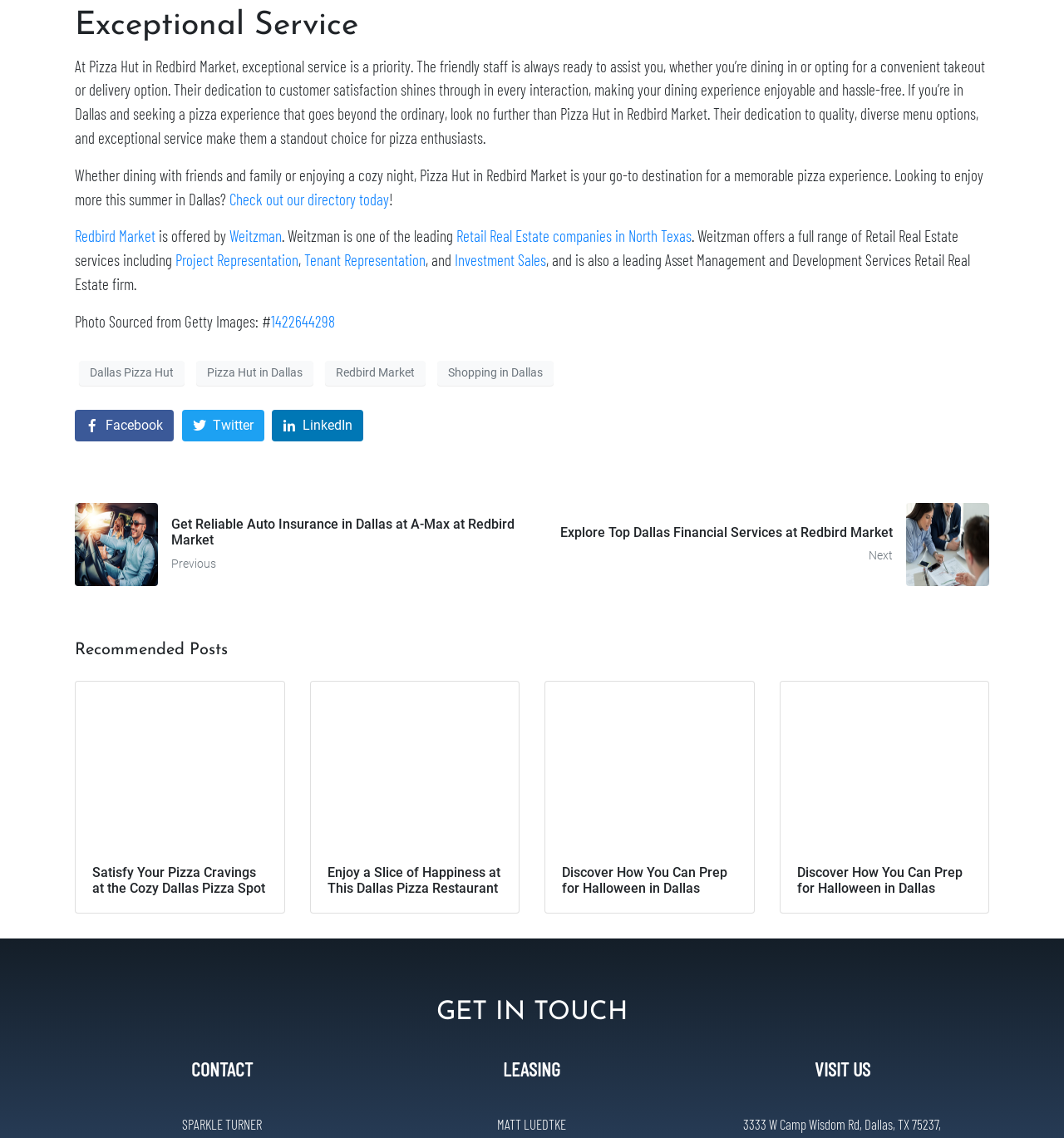Provide a one-word or short-phrase response to the question:
What is the name of the person to get in touch with?

Sparkle Turner